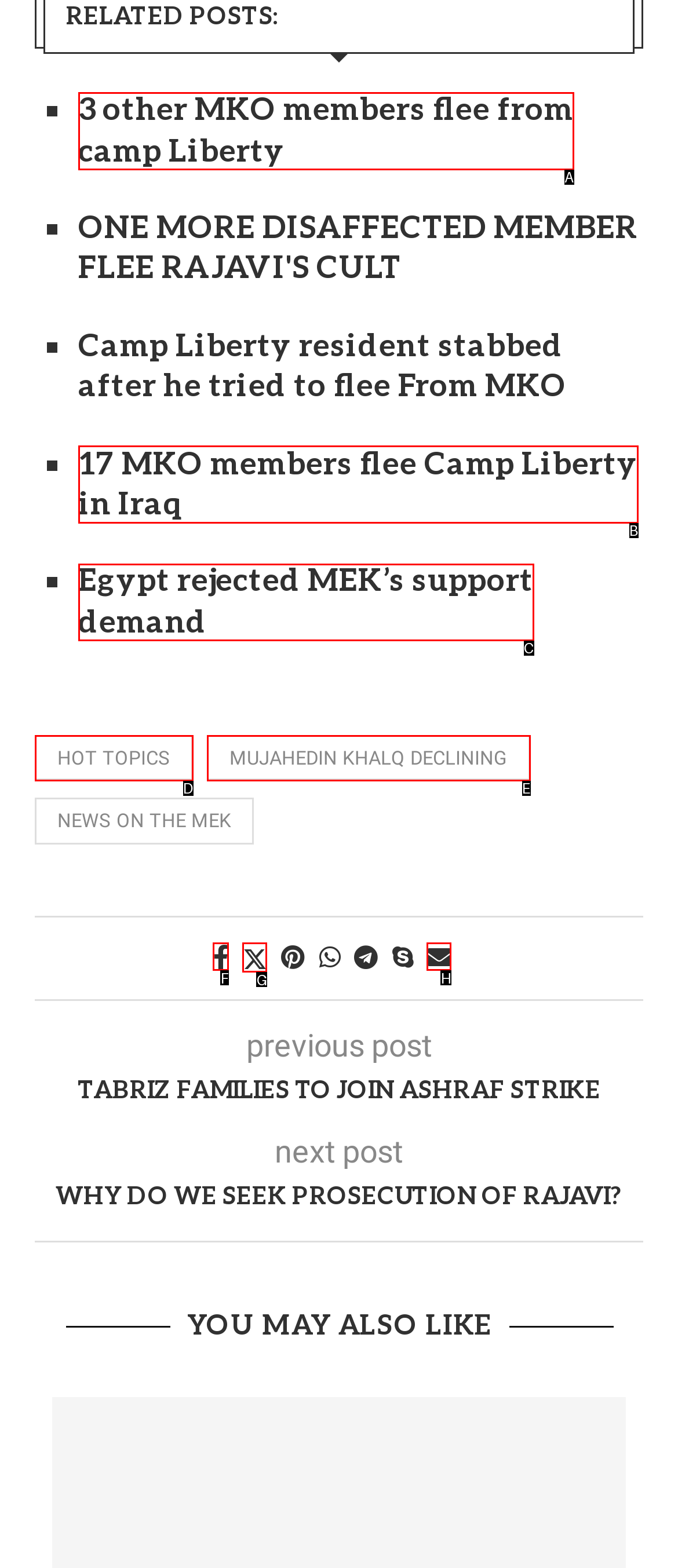Identify the HTML element that corresponds to the following description: Egypt rejected MEK’s support demand. Provide the letter of the correct option from the presented choices.

C